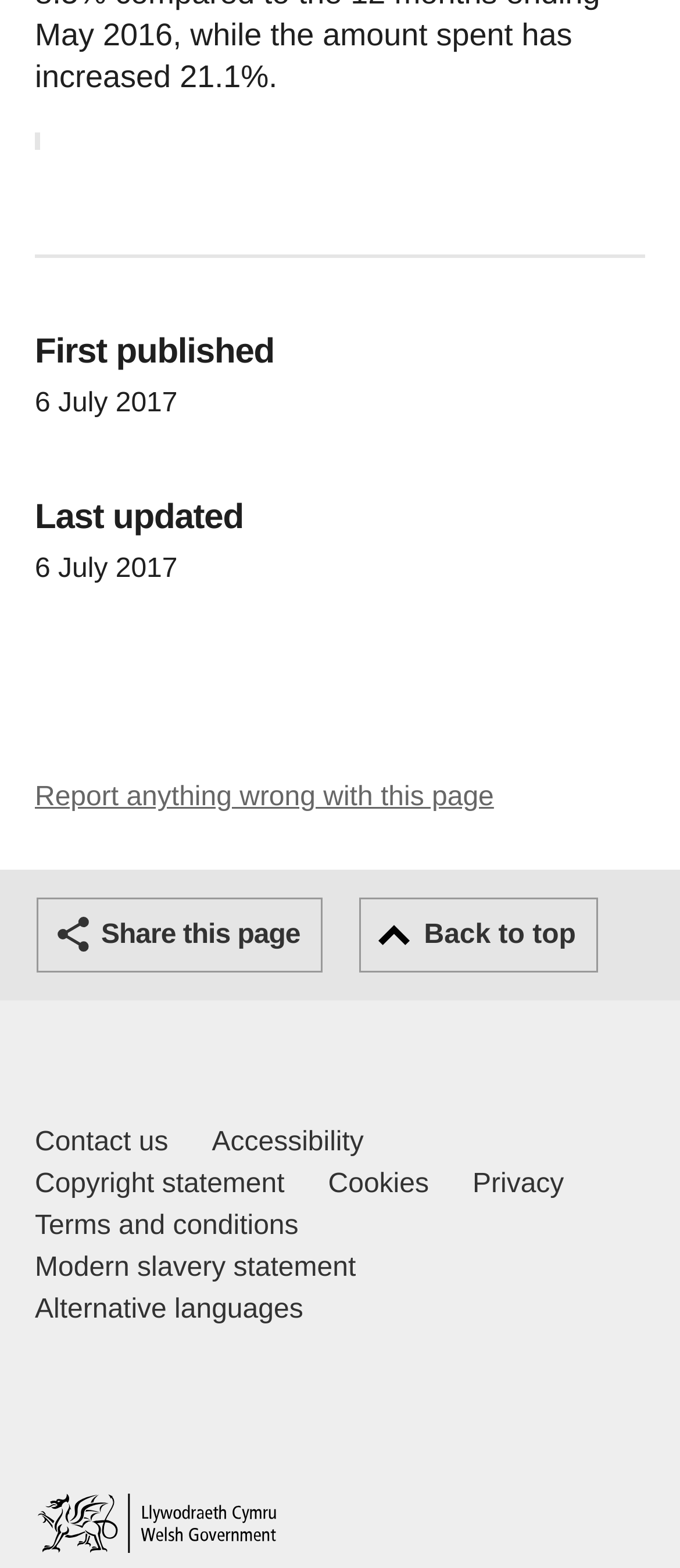Pinpoint the bounding box coordinates of the clickable area needed to execute the instruction: "Go back to top". The coordinates should be specified as four float numbers between 0 and 1, i.e., [left, top, right, bottom].

[0.529, 0.572, 0.88, 0.62]